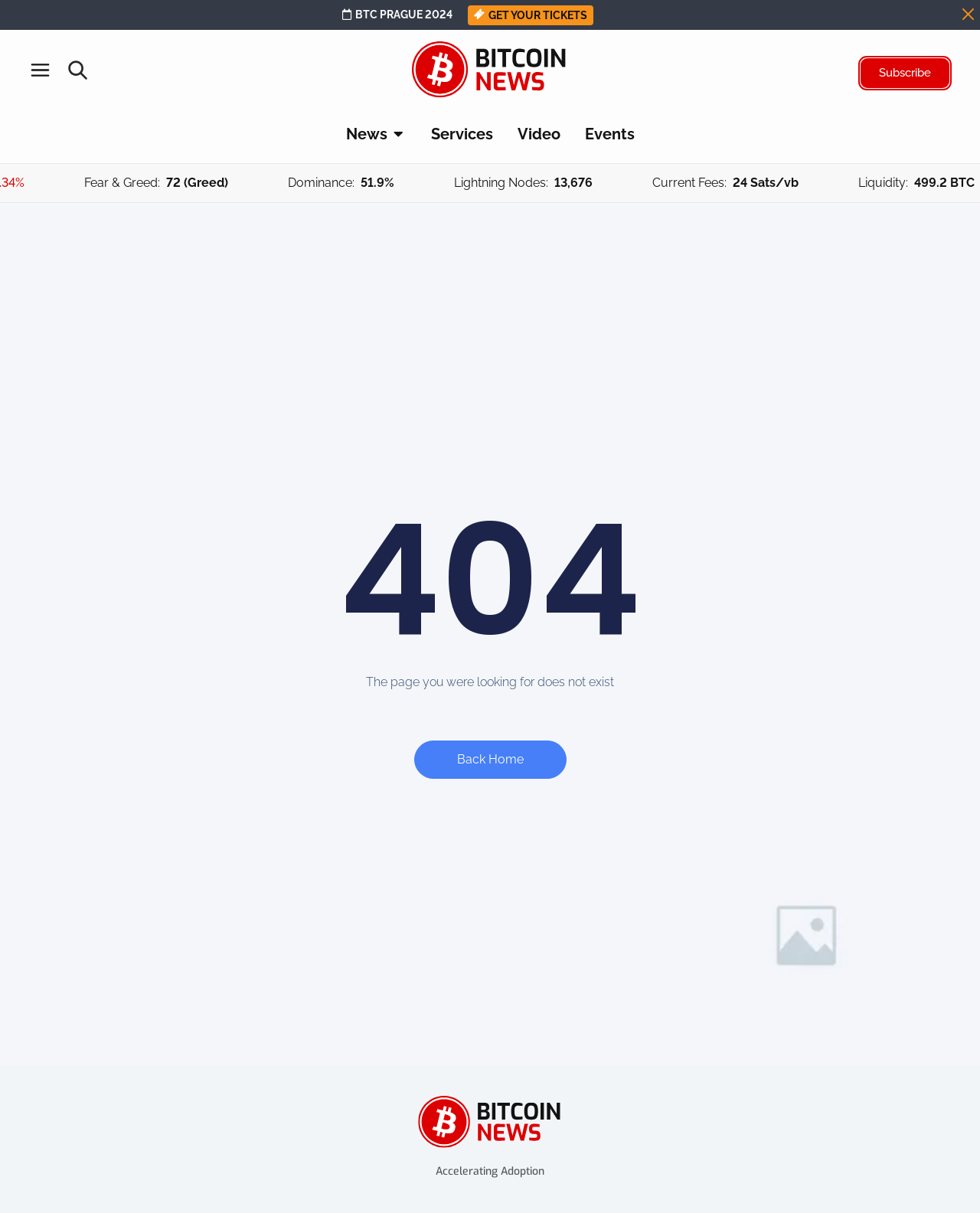Given the description "aria-label="Bitcoin News Logo"", determine the bounding box of the corresponding UI element.

[0.42, 0.034, 0.58, 0.081]